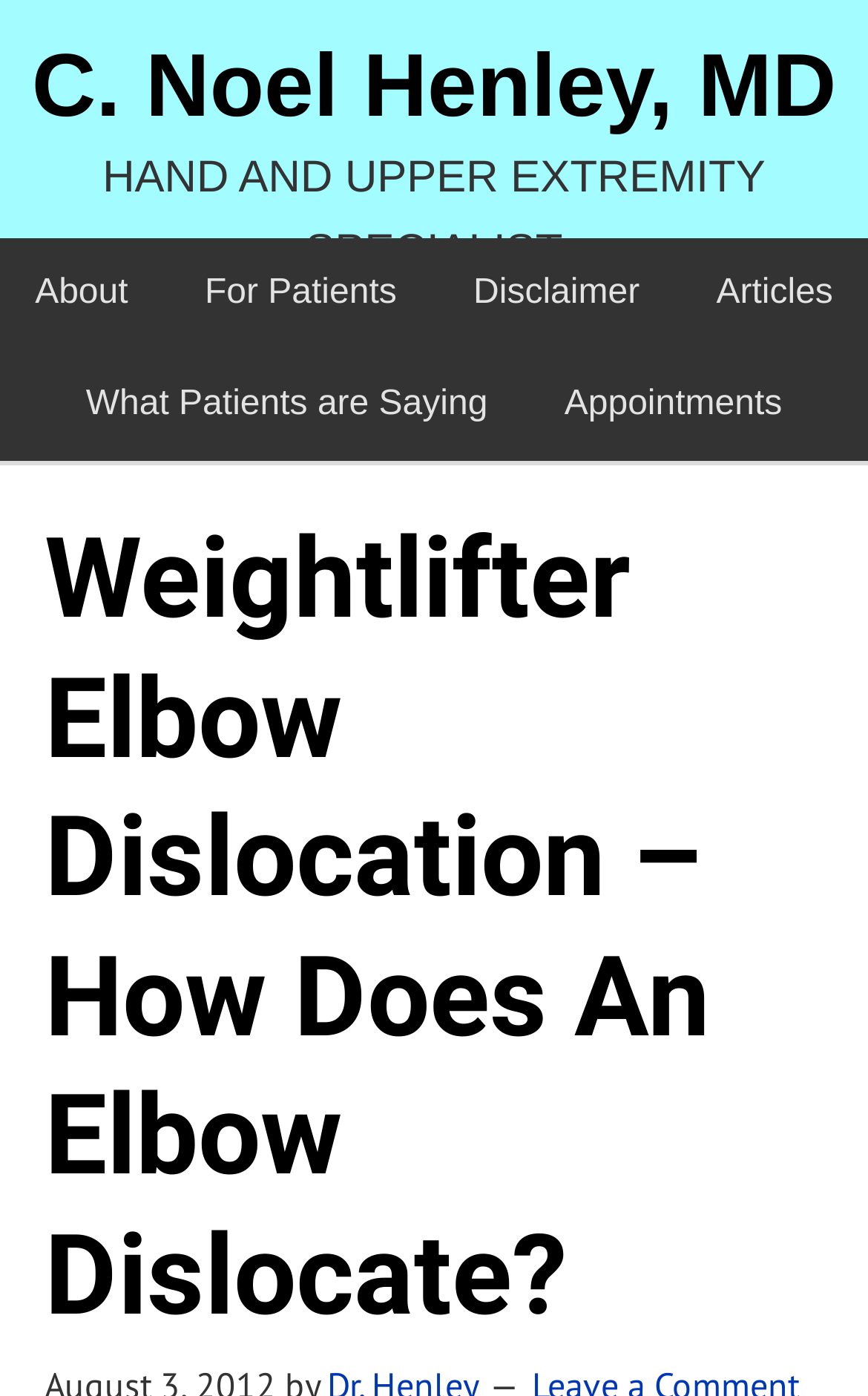How many sections are there in the main navigation?
Please give a well-detailed answer to the question.

I found the answer by looking at the navigation element 'Main' which has only one section.